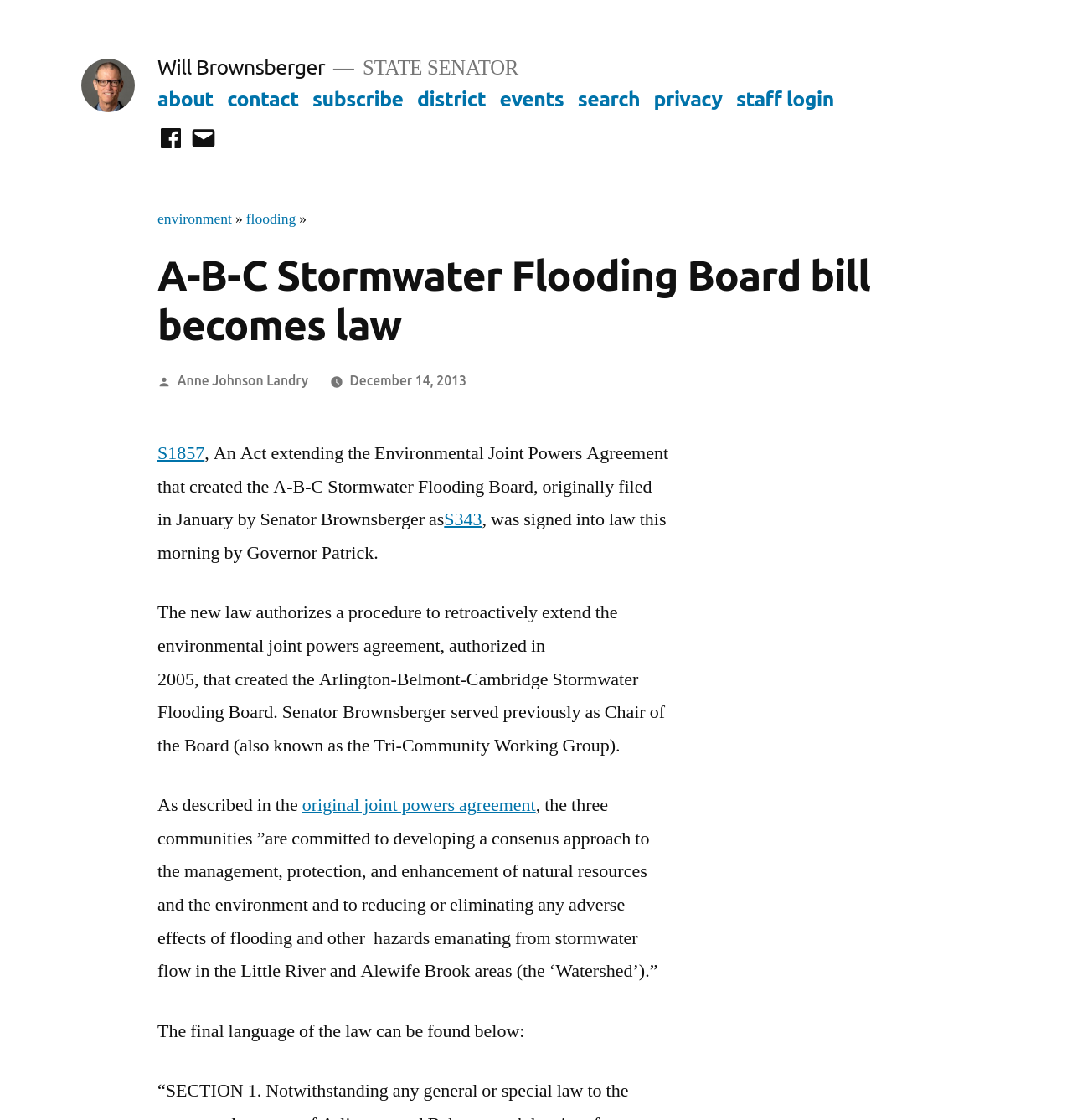Locate the bounding box coordinates of the item that should be clicked to fulfill the instruction: "Visit the facebook page".

[0.147, 0.112, 0.172, 0.136]